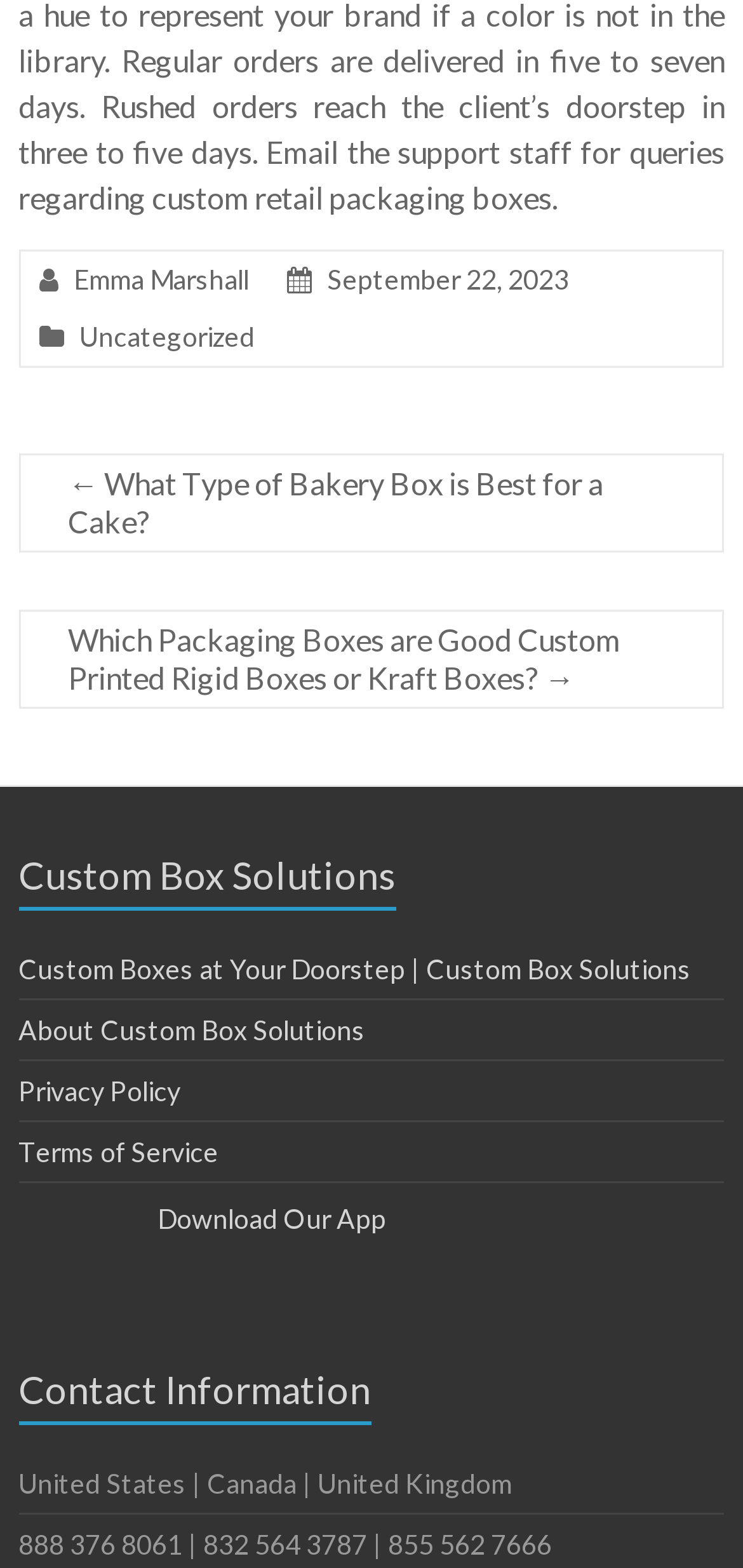Refer to the element description Privacy Policy and identify the corresponding bounding box in the screenshot. Format the coordinates as (top-left x, top-left y, bottom-right x, bottom-right y) with values in the range of 0 to 1.

[0.025, 0.686, 0.243, 0.707]